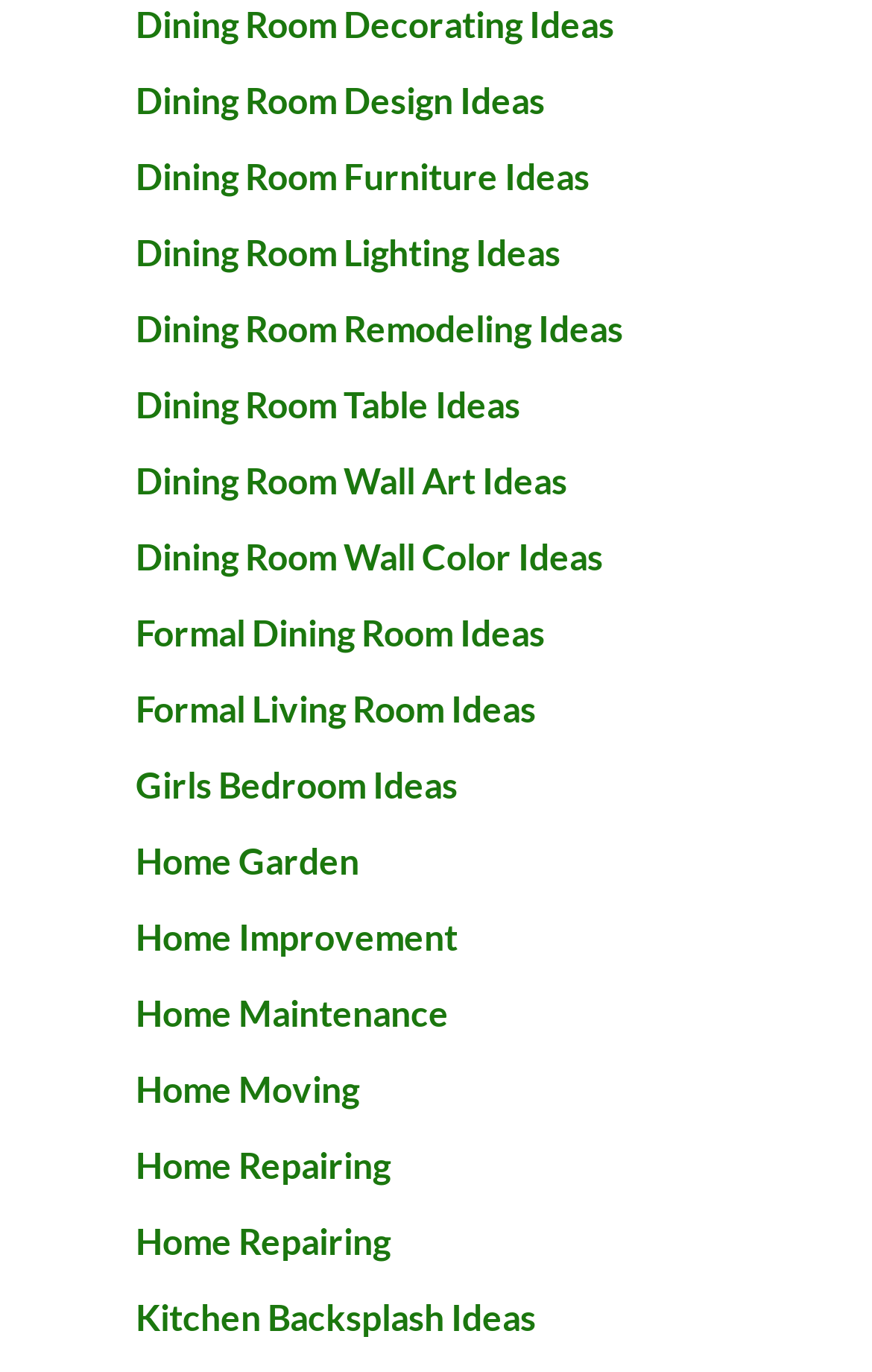Identify the bounding box coordinates necessary to click and complete the given instruction: "View formal dining room ideas".

[0.155, 0.445, 0.625, 0.476]